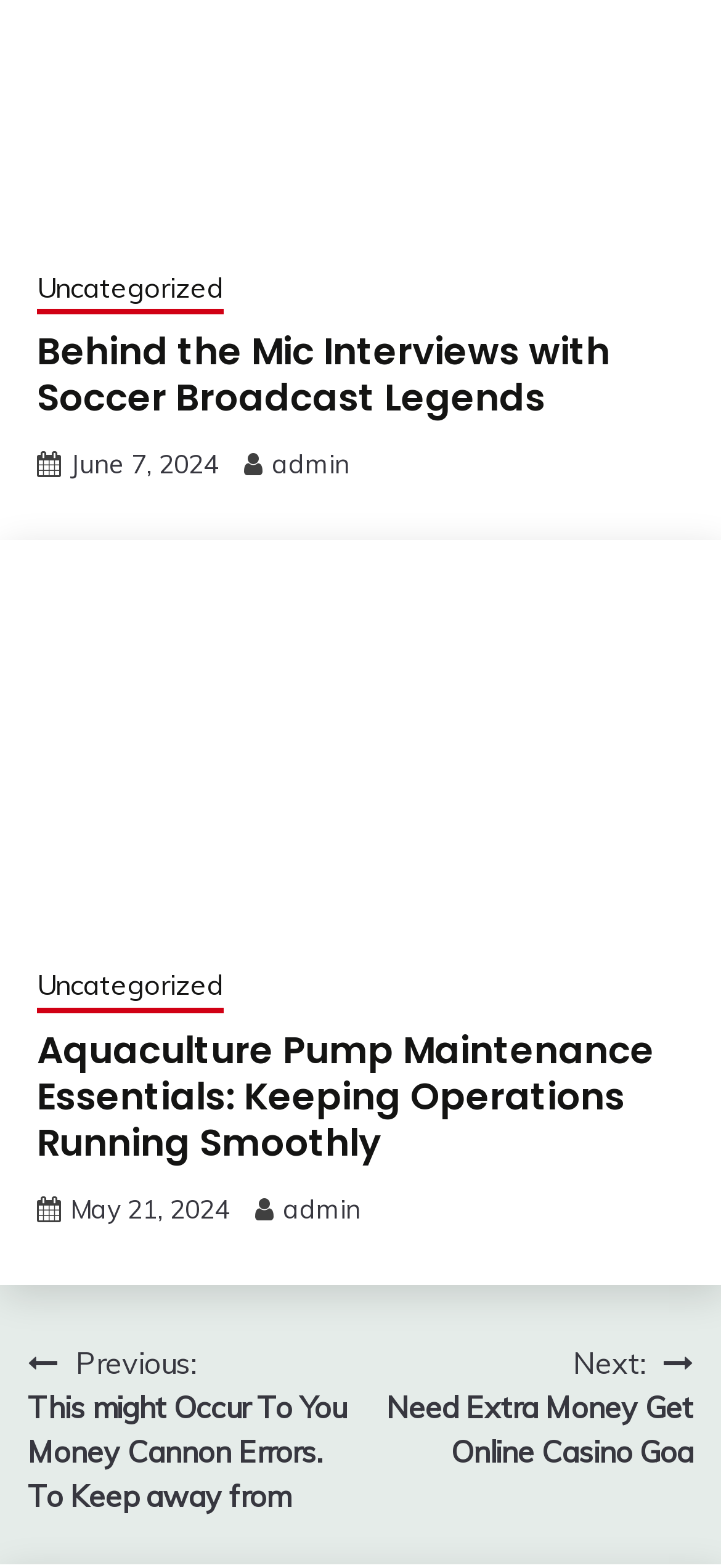Bounding box coordinates are given in the format (top-left x, top-left y, bottom-right x, bottom-right y). All values should be floating point numbers between 0 and 1. Provide the bounding box coordinate for the UI element described as: June 7, 2024June 10, 2024

[0.097, 0.286, 0.303, 0.307]